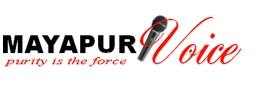What color is the font of 'Voice' in the logo?
Carefully analyze the image and provide a thorough answer to the question.

The font of 'Voice' in the logo is vibrant red, which stands out from the bold black letters of 'Mayapur', creating a visually appealing contrast.